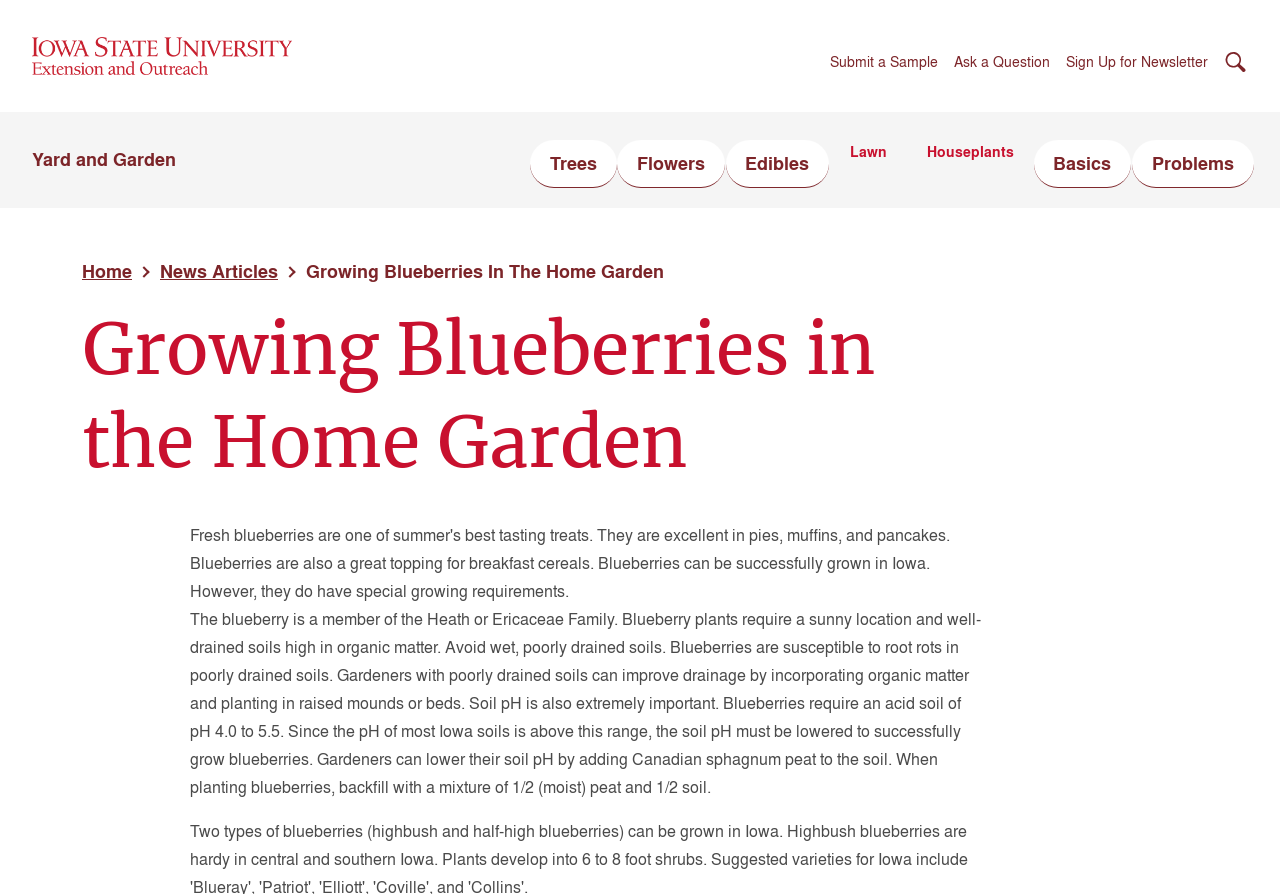Find the main header of the webpage and produce its text content.

Growing Blueberries in the Home Garden